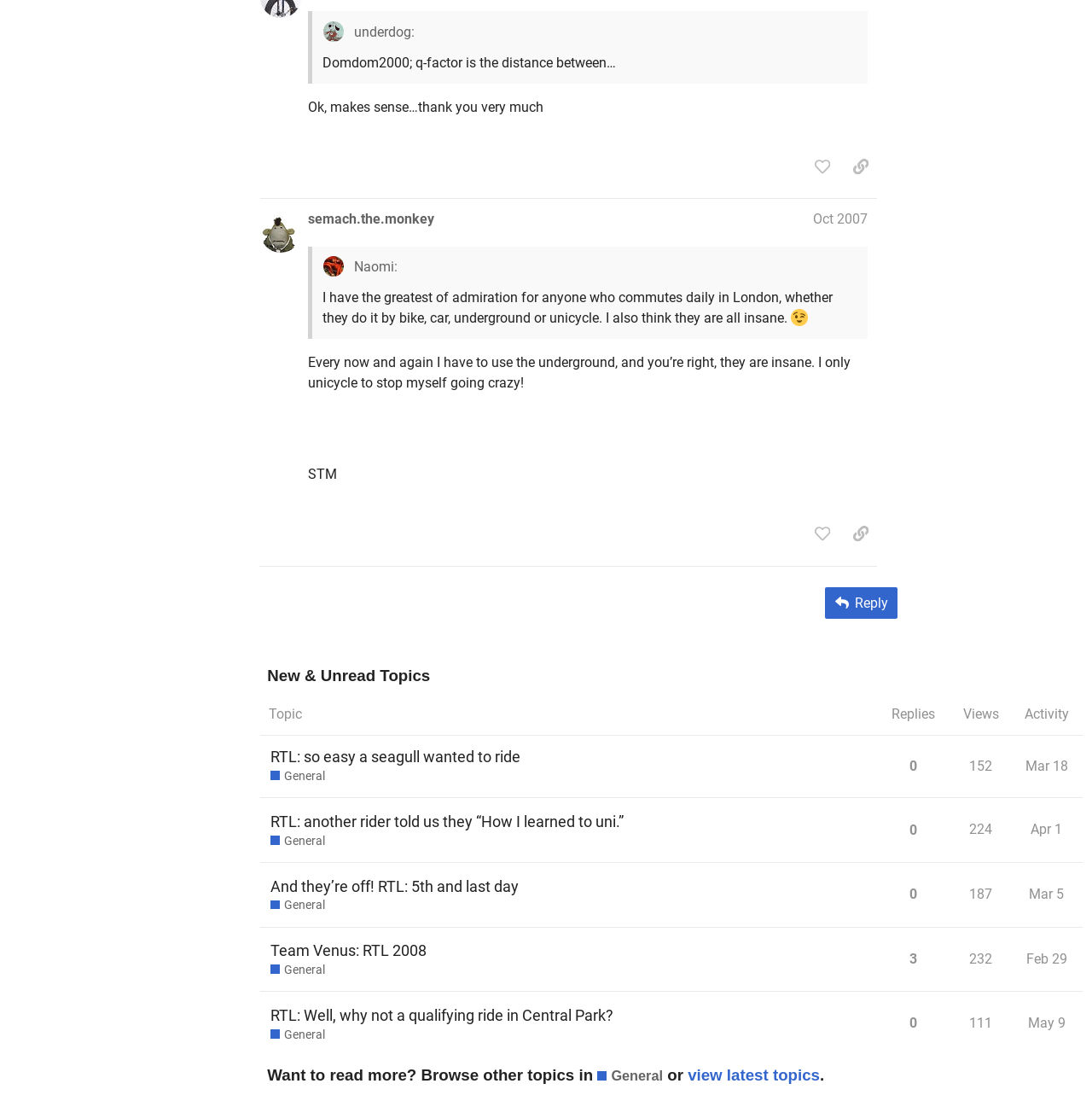Determine the bounding box coordinates of the clickable area required to perform the following instruction: "Like this post". The coordinates should be represented as four float numbers between 0 and 1: [left, top, right, bottom].

[0.738, 0.137, 0.768, 0.164]